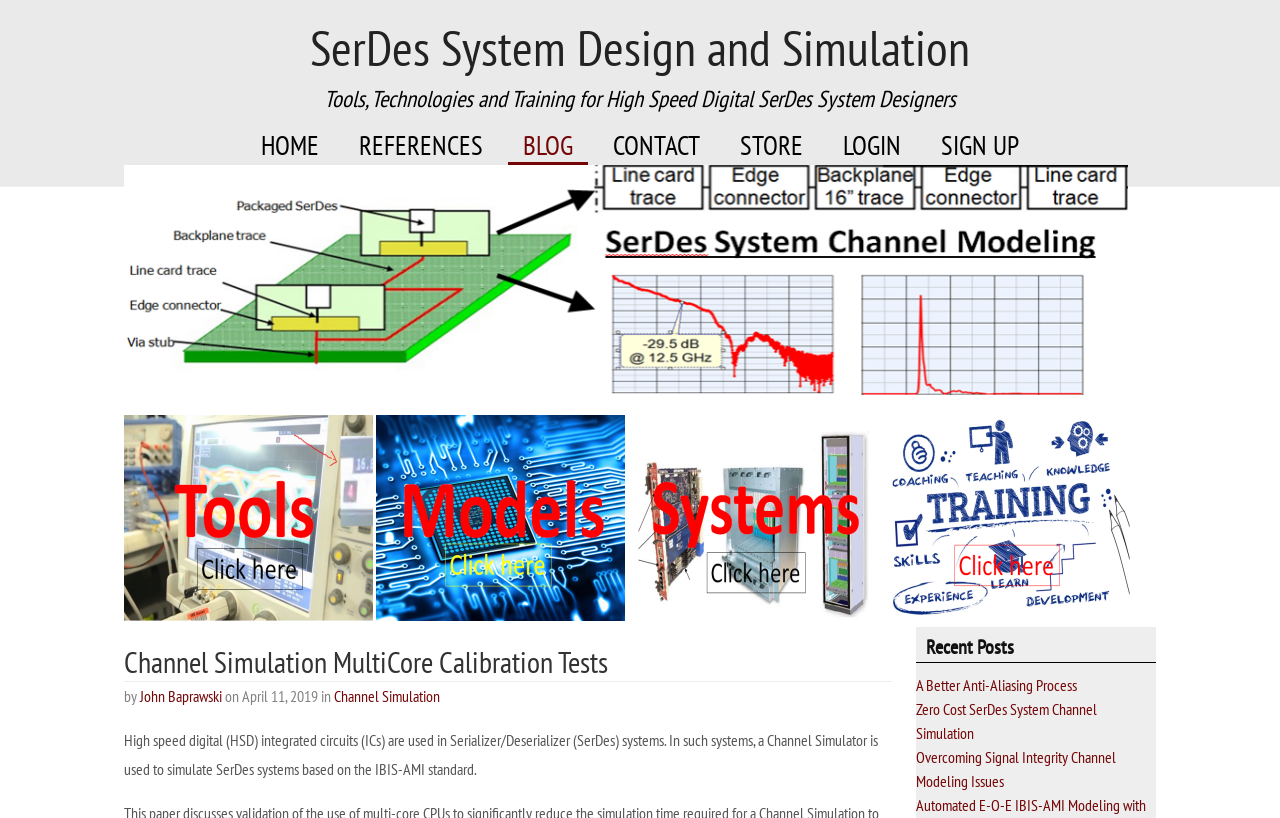Identify and provide the title of the webpage.

Channel Simulation MultiCore Calibration Tests